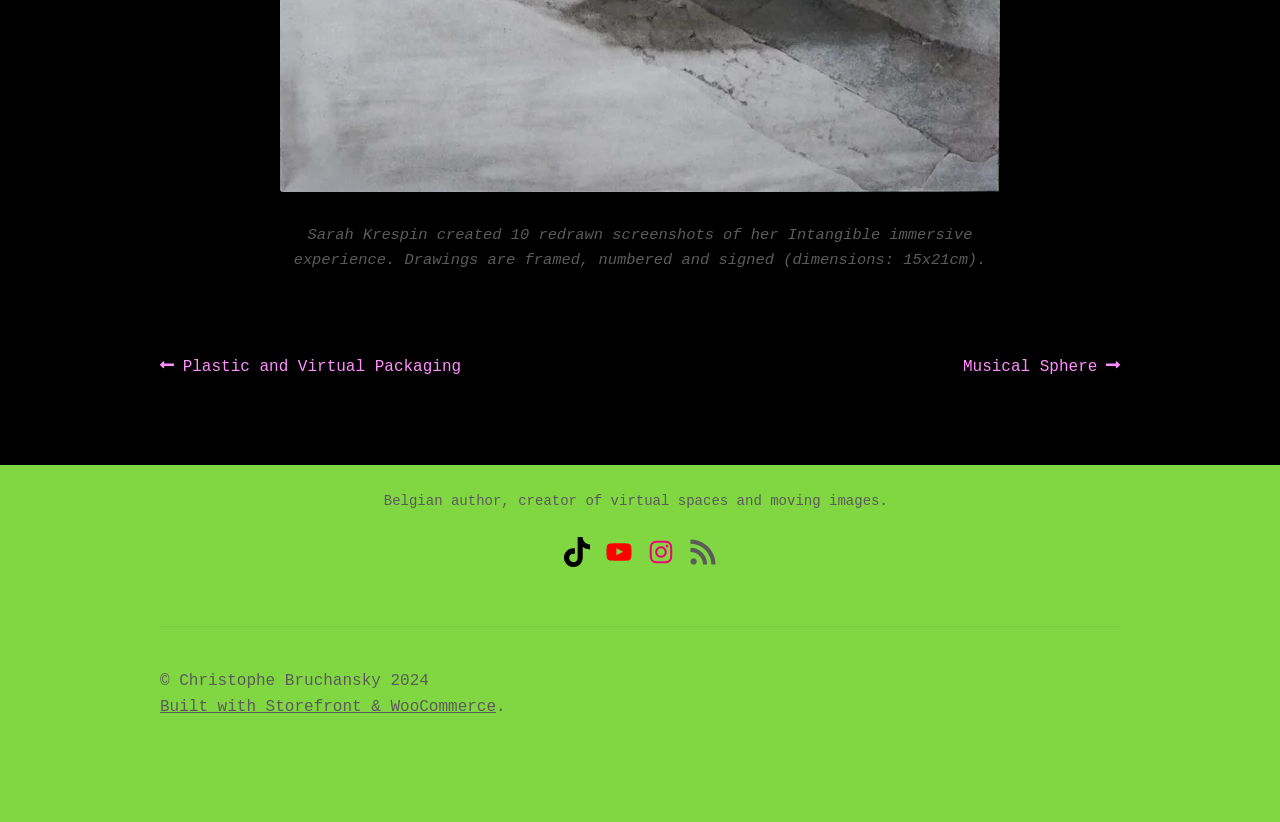What social media platforms are linked?
With the help of the image, please provide a detailed response to the question.

The answer can be found in the link elements with the text 'TikTok' and 'YouTube' which are part of the social media links section.